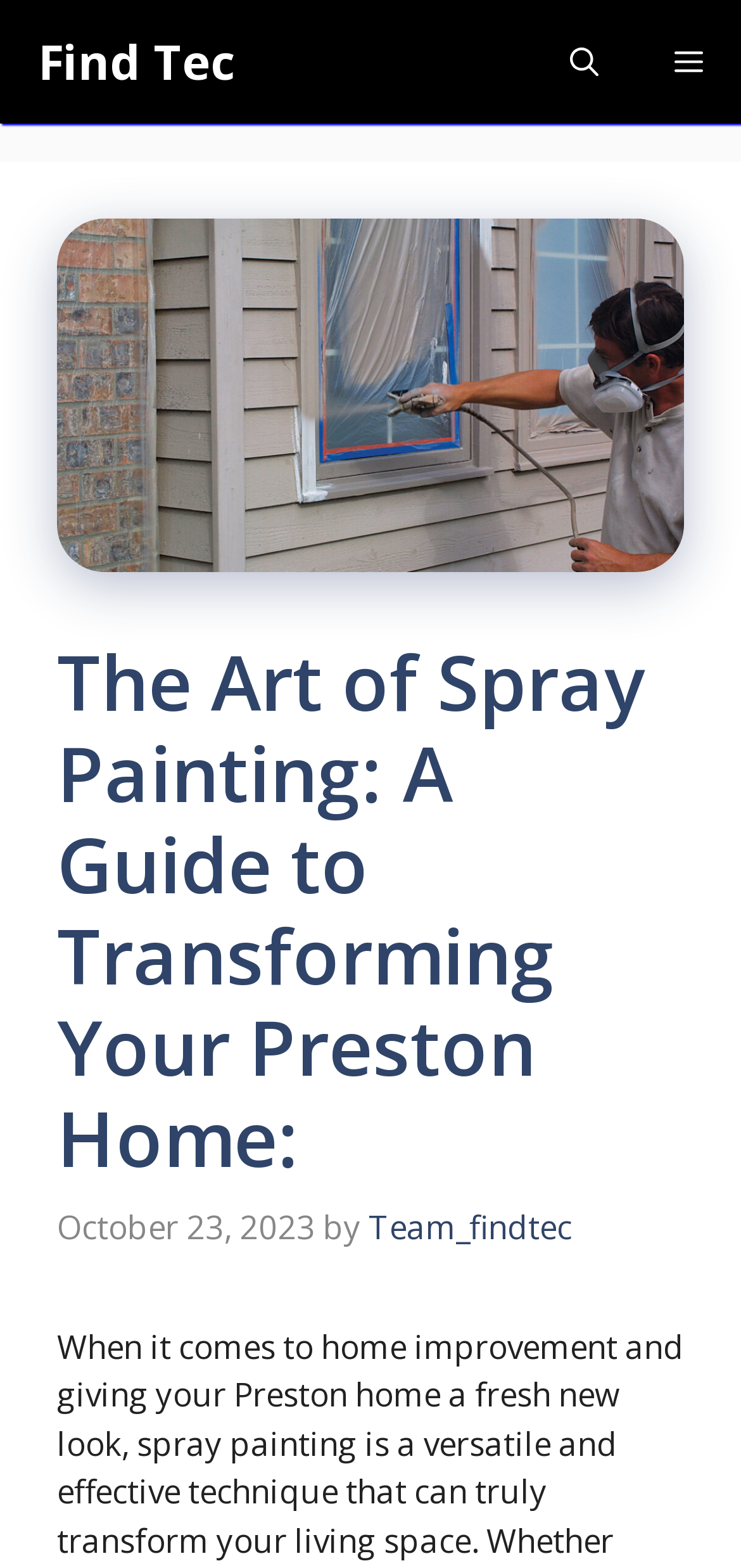Describe the webpage meticulously, covering all significant aspects.

The webpage is about "The Art of Spray Painting: A Guide to Transforming Your Preston Home" and appears to be a blog post or article. At the top, there is a navigation bar with a "Find Tec" link on the left and a "Menu" button on the right. Next to the "Menu" button, there is an "Open search" button.

Below the navigation bar, there is a header section that spans most of the width of the page. Within this section, there is a heading that matches the title of the webpage, "The Art of Spray Painting: A Guide to Transforming Your Preston Home:". Below the heading, there is a timestamp indicating that the article was published on "October 23, 2023", followed by the author's name, "Team_findtec", which is a clickable link.

There are no images on the page, and the content appears to be primarily text-based. The layout is organized, with clear headings and concise text.